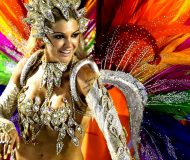Describe the scene depicted in the image with great detail.

The image showcases a vibrant performer at the Rio De Janeiro Carnival, adorned in an elaborate costume decorated with sparkling jewels and intricate feather details. Her outfit features intricate designs that shimmer as she dances, capturing the essence of this globally renowned festival. The background bursts with vivid colors from the dazzling display of the carnival, highlighting the energy and enthusiasm that surrounds this iconic celebration. Known as 'The Greatest Show on Earth,' the Rio Carnival is celebrated for its extravagant parades, music, and samba dancers, making it a spectacular feast for the senses.